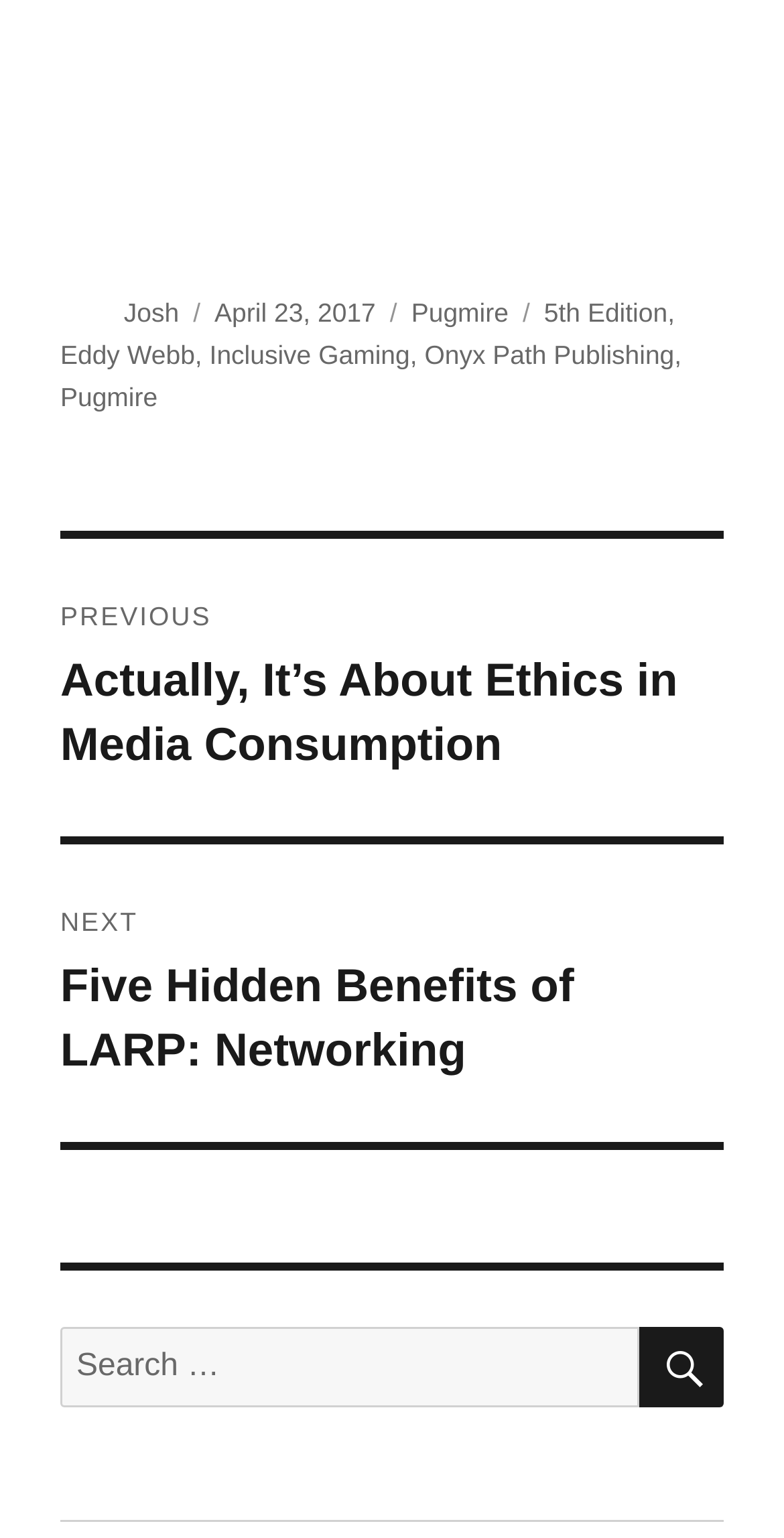Please identify the bounding box coordinates of the clickable area that will fulfill the following instruction: "View categories". The coordinates should be in the format of four float numbers between 0 and 1, i.e., [left, top, right, bottom].

[0.525, 0.194, 0.649, 0.213]